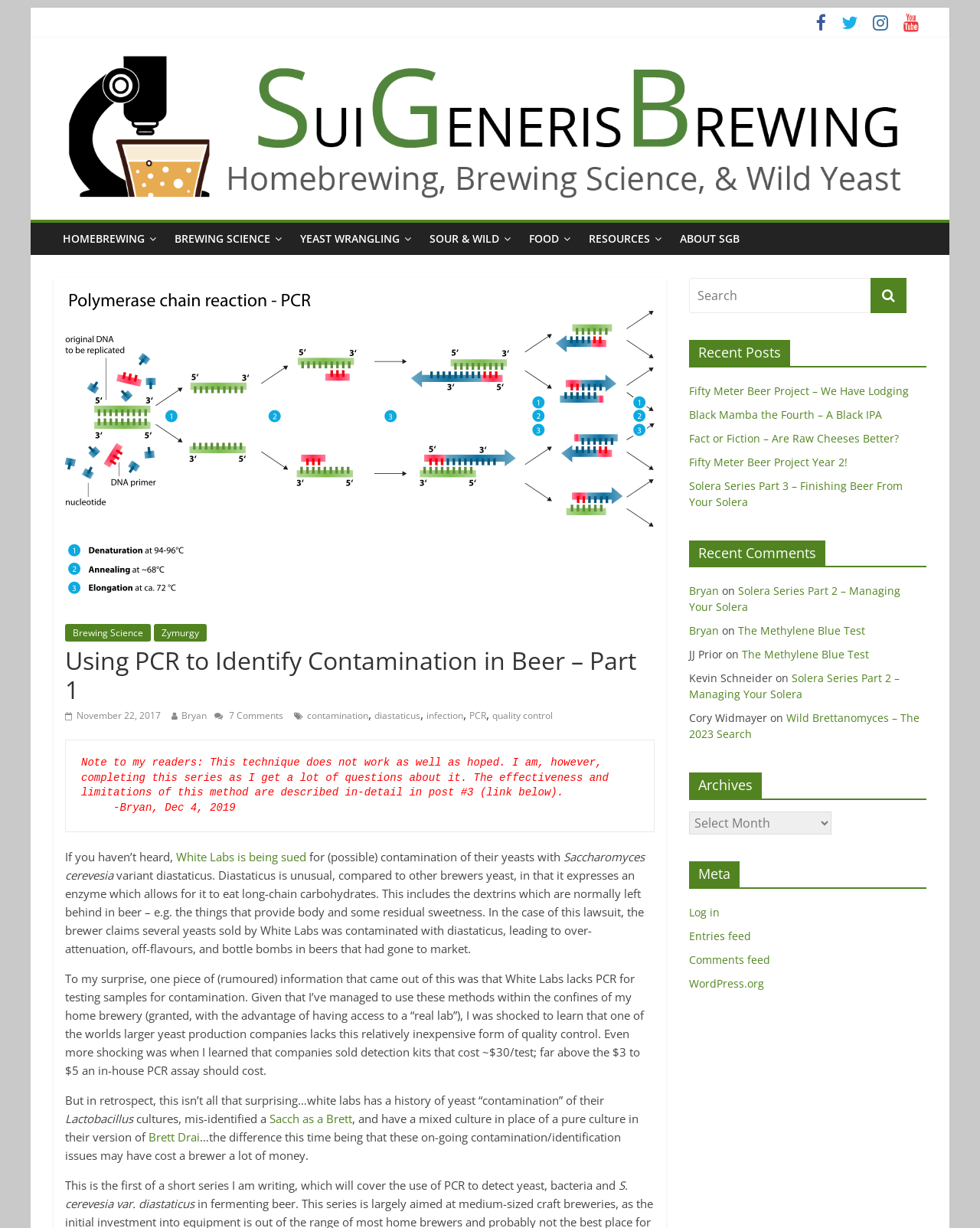Provide a short answer to the following question with just one word or phrase: Who is the author of the current post?

Bryan